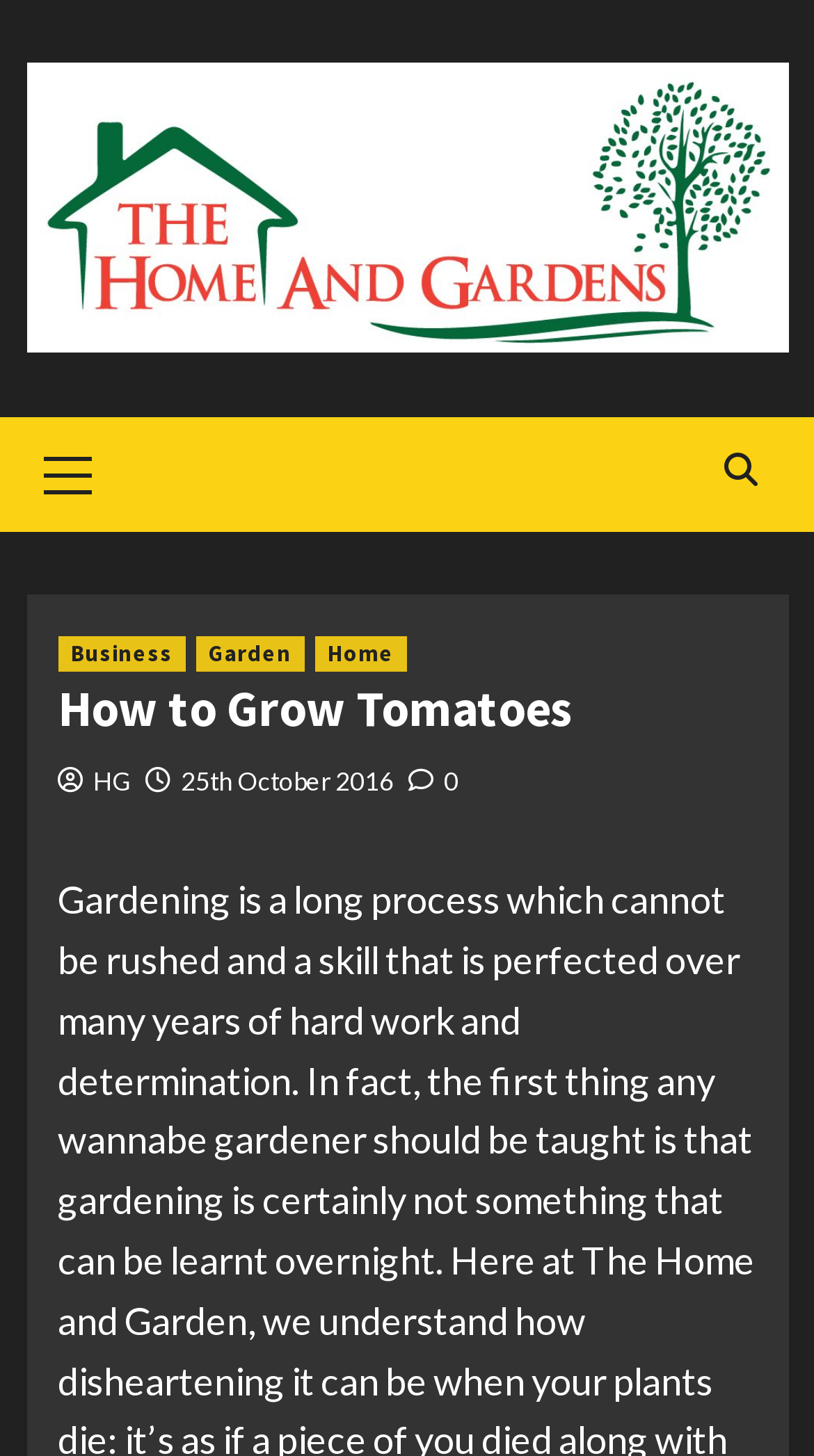Show the bounding box coordinates for the HTML element as described: "Business".

[0.071, 0.437, 0.227, 0.461]